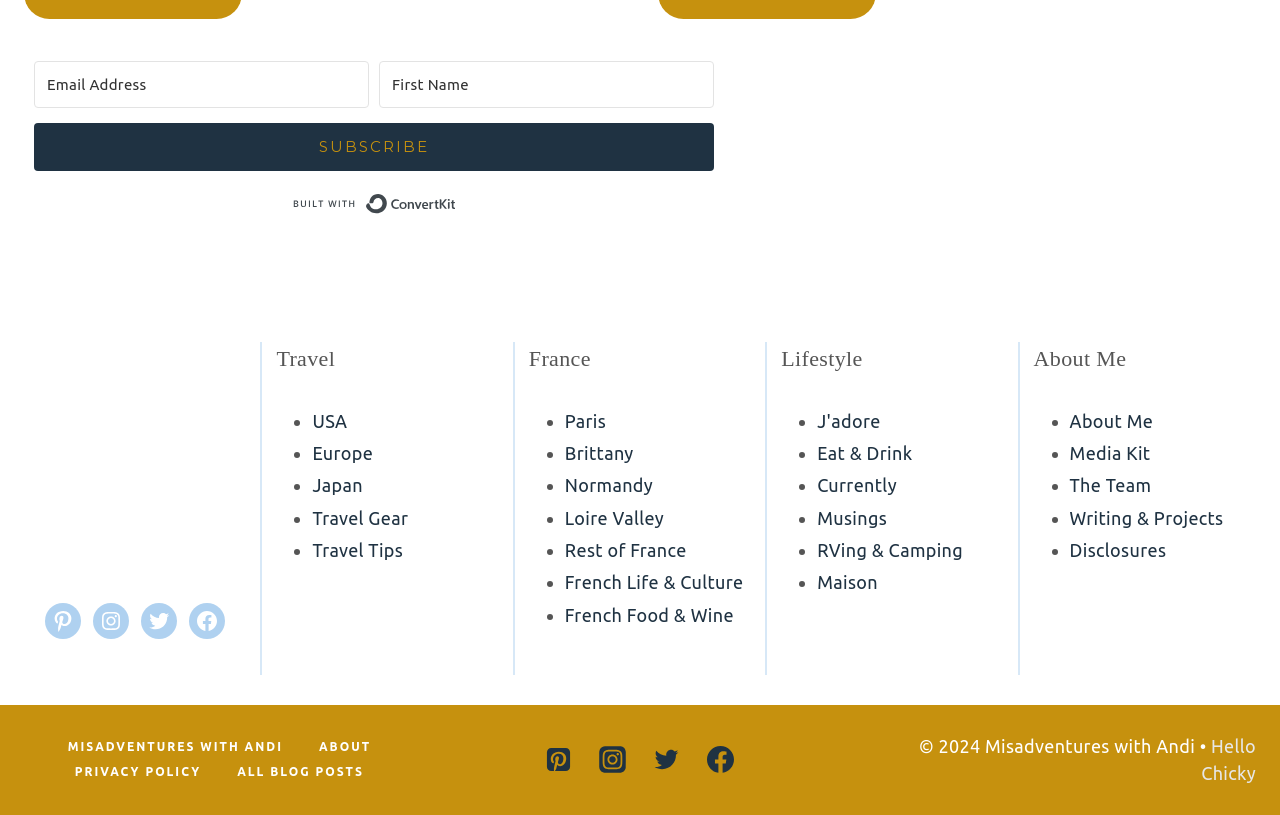What is the purpose of the 'About Me' section?
Please provide a single word or phrase as the answer based on the screenshot.

To provide information about the author